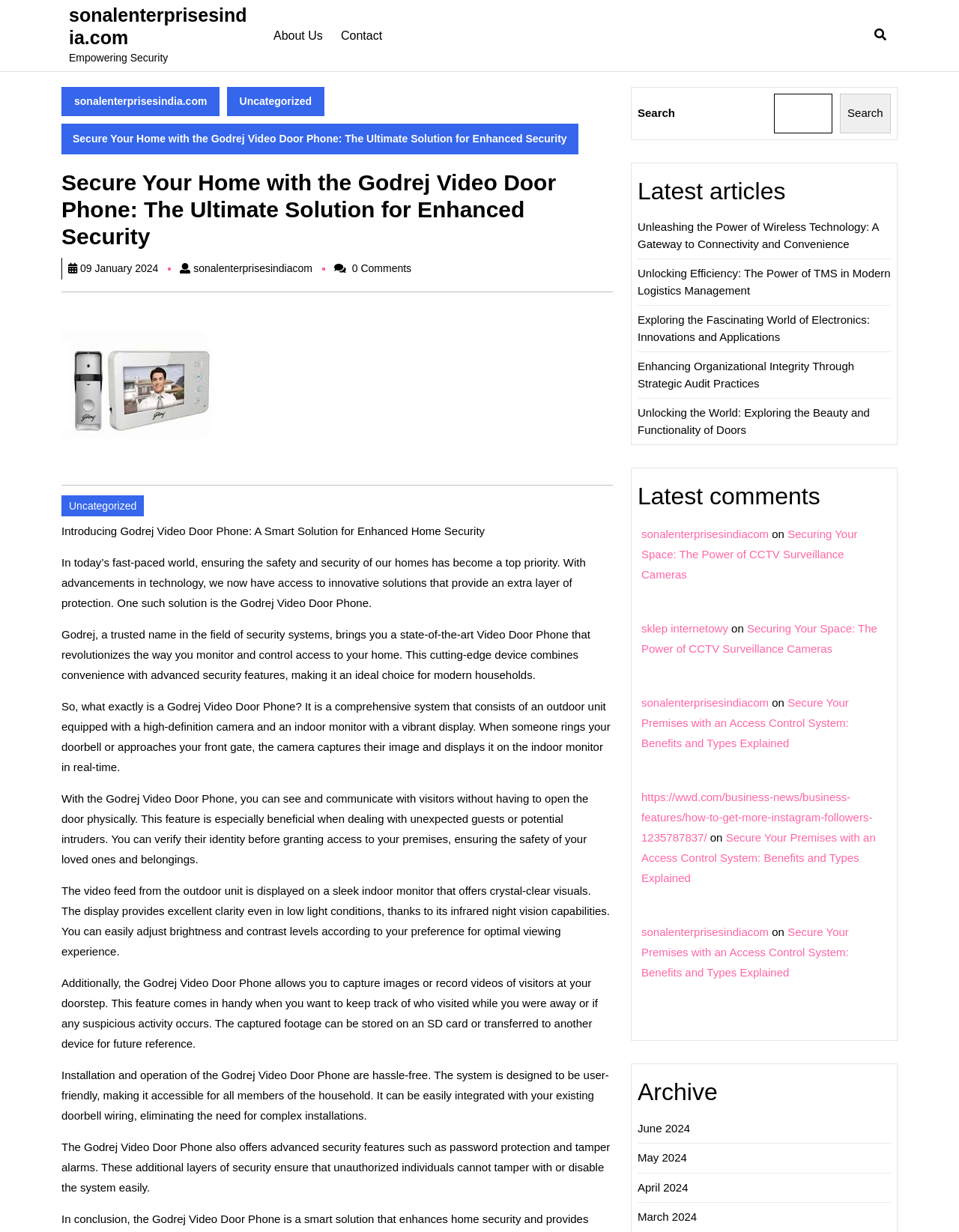Specify the bounding box coordinates of the area that needs to be clicked to achieve the following instruction: "View the 'Archive' section".

[0.665, 0.869, 0.929, 0.904]